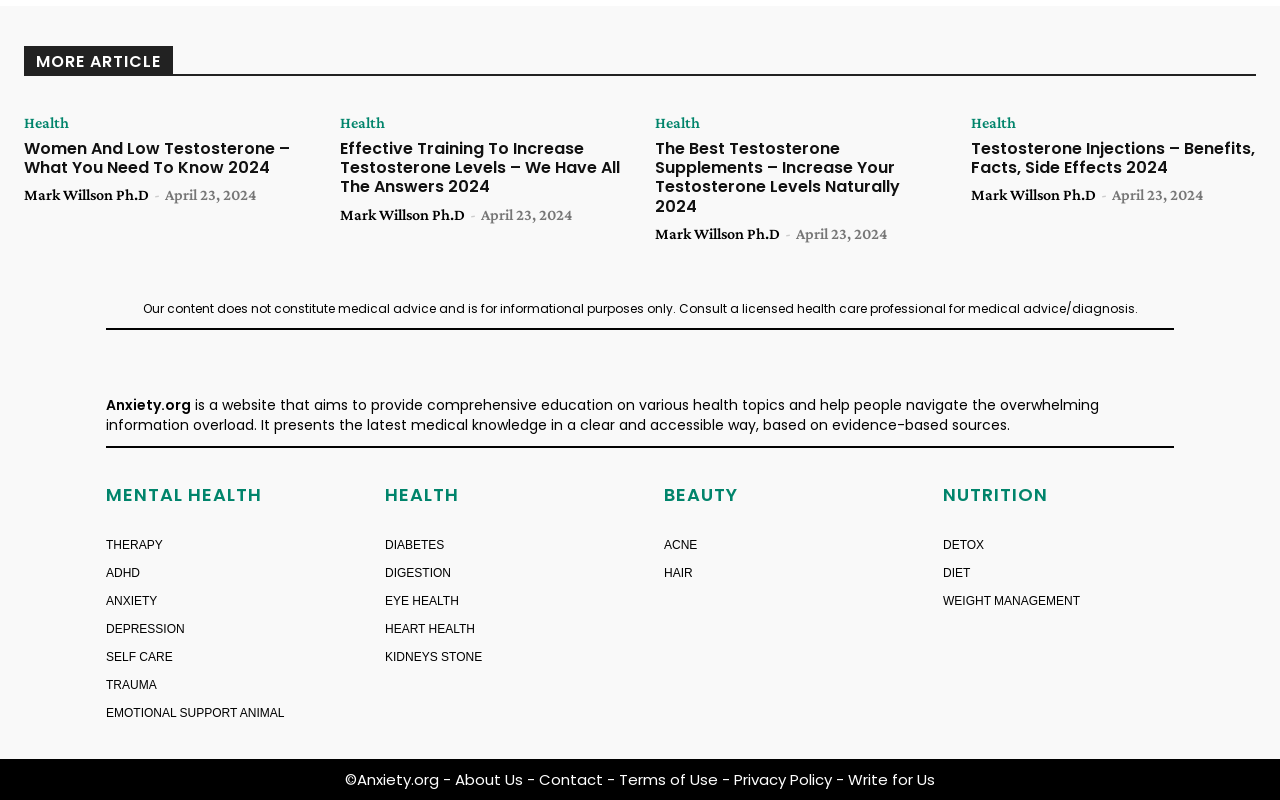Who is the author of the articles?
Please provide a detailed answer to the question.

I looked at the links associated with each article and found that they all have the same author, which is Mark Willson Ph.D. Therefore, the author of the articles is Mark Willson Ph.D.